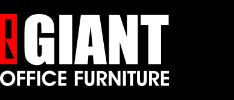What does the logo reflect?
Answer the question in a detailed and comprehensive manner.

The design of the logo is simple yet impactful, and it encapsulates the essence of the brand, reflecting its commitment to providing substantial and reliable office solutions, which is the core value of 'Giant Office Furniture'.